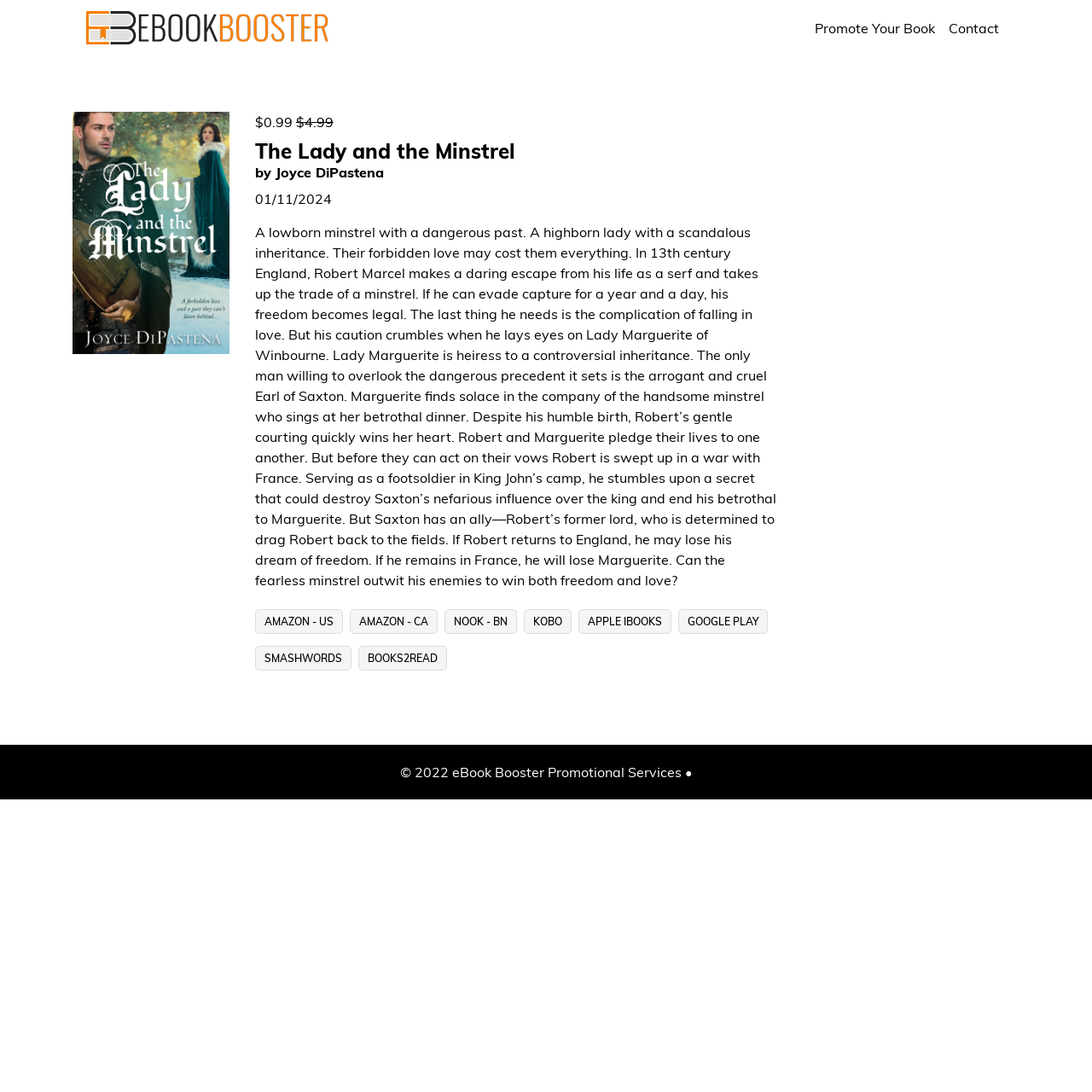What is the copyright information?
Please provide a detailed answer to the question.

I found the copyright information by looking at the StaticText element with the text '© 2022 eBook Booster Promotional Services •' located at [0.366, 0.699, 0.634, 0.715]. This element is a child of the contentinfo element and is positioned at the bottom of the page.